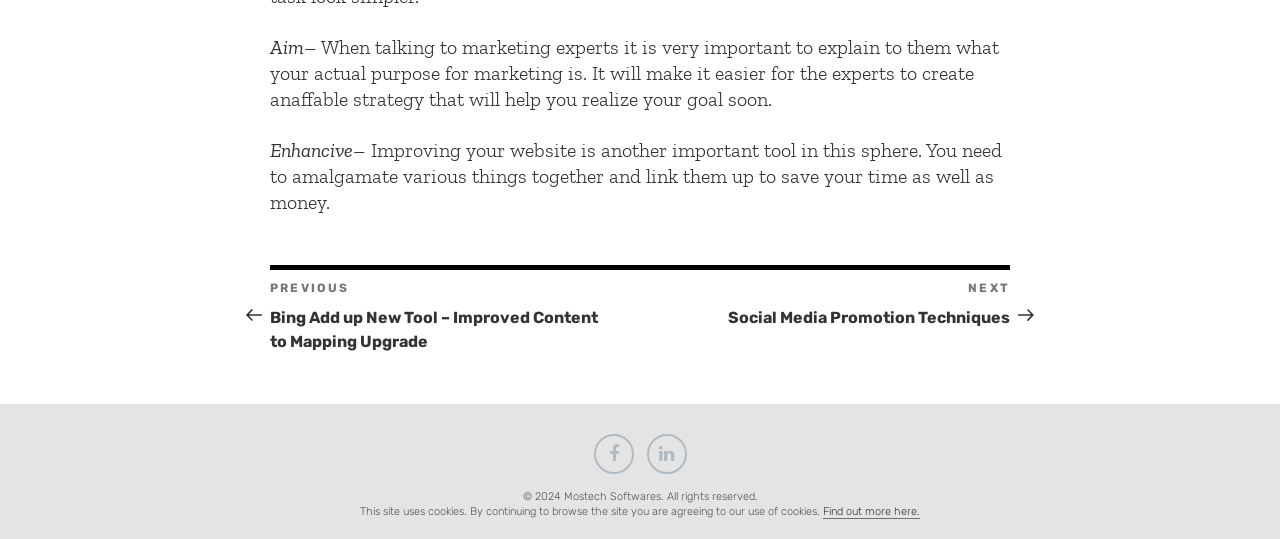Please determine the bounding box of the UI element that matches this description: Find out more here.. The coordinates should be given as (top-left x, top-left y, bottom-right x, bottom-right y), with all values between 0 and 1.

[0.643, 0.936, 0.719, 0.962]